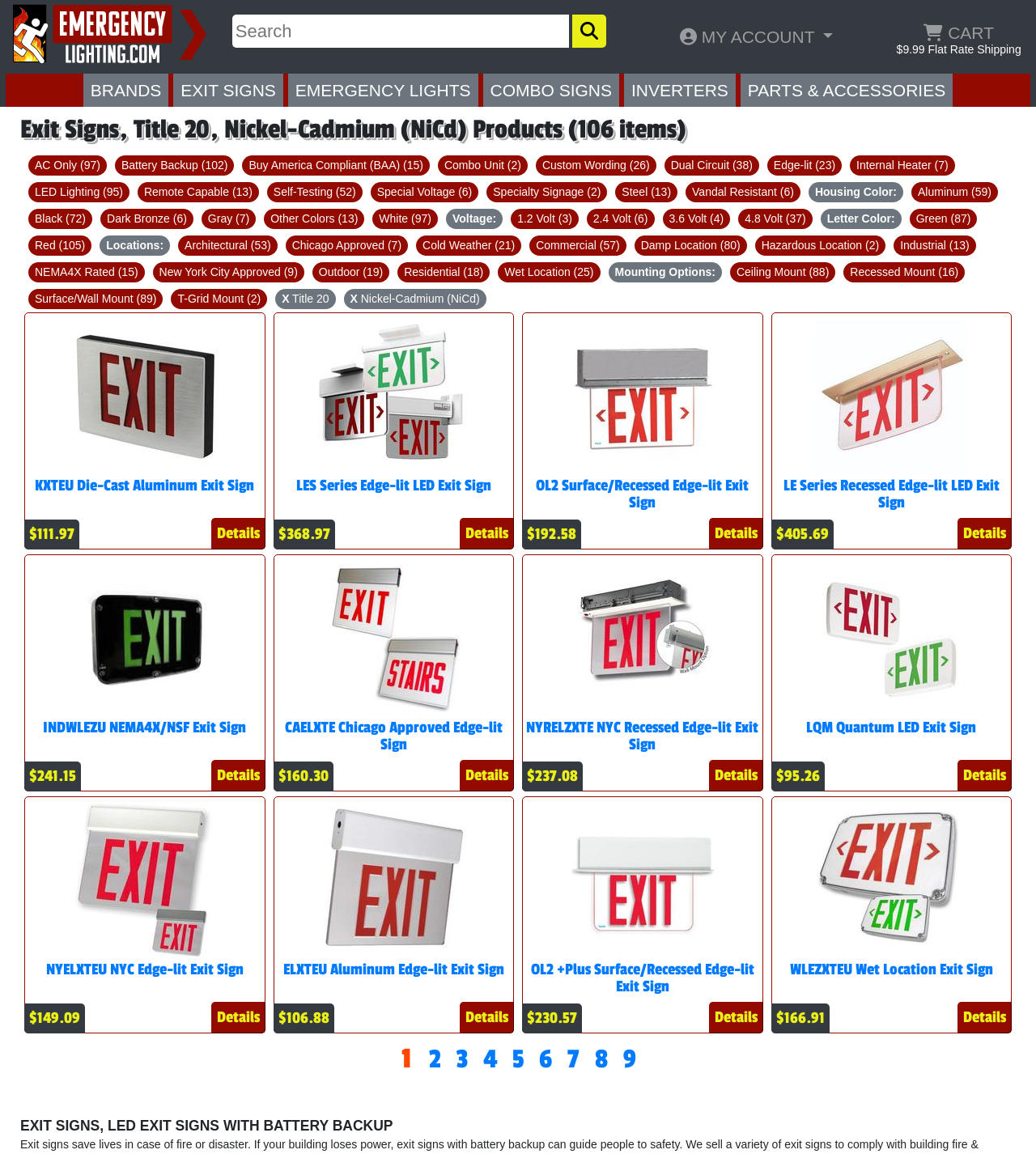Using the description: "COMBO SIGNS", determine the UI element's bounding box coordinates. Ensure the coordinates are in the format of four float numbers between 0 and 1, i.e., [left, top, right, bottom].

[0.466, 0.063, 0.598, 0.092]